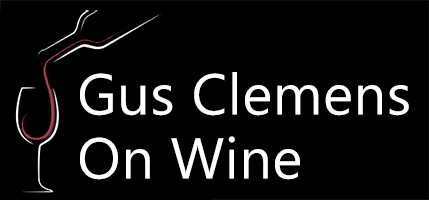Use a single word or phrase to answer the question:
How many words are in the name 'Gus Clemens On Wine'?

4